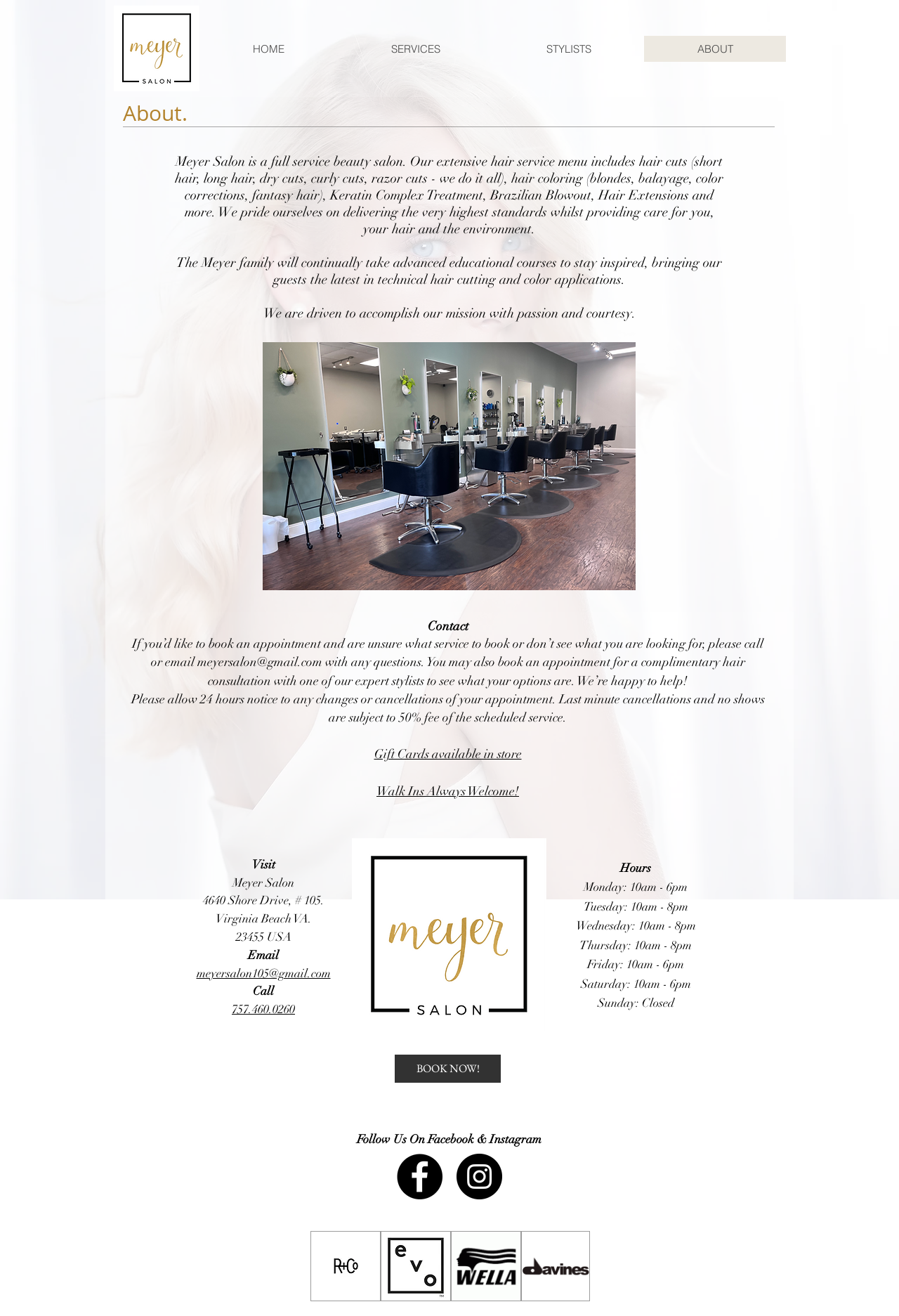Given the webpage screenshot and the description, determine the bounding box coordinates (top-left x, top-left y, bottom-right x, bottom-right y) that define the location of the UI element matching this description: aria-label="Facebook"

[0.441, 0.877, 0.492, 0.911]